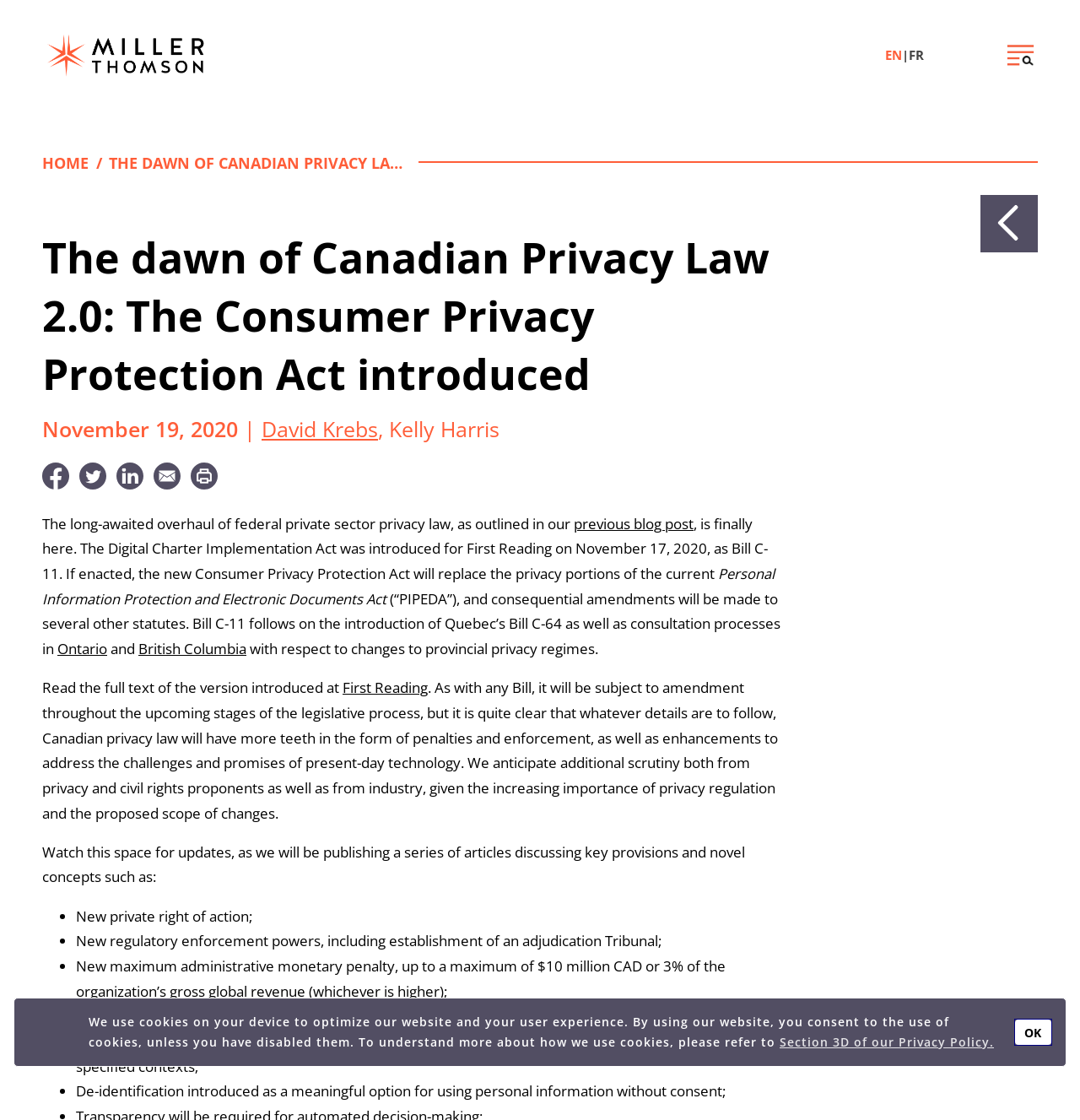Could you specify the bounding box coordinates for the clickable section to complete the following instruction: "Click the OK button"?

[0.94, 0.91, 0.973, 0.933]